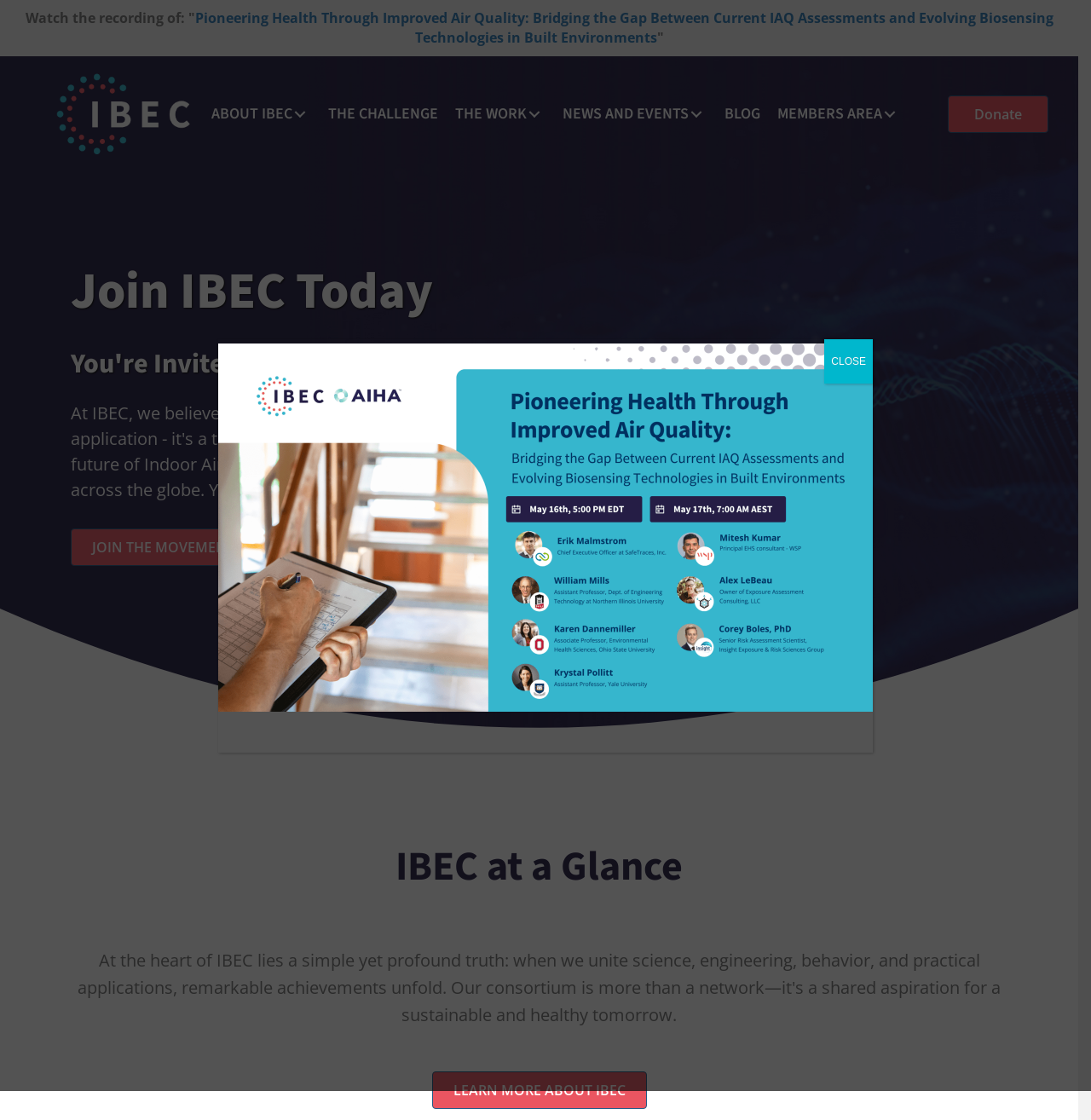Please specify the bounding box coordinates for the clickable region that will help you carry out the instruction: "Join the movement today".

[0.064, 0.472, 0.279, 0.505]